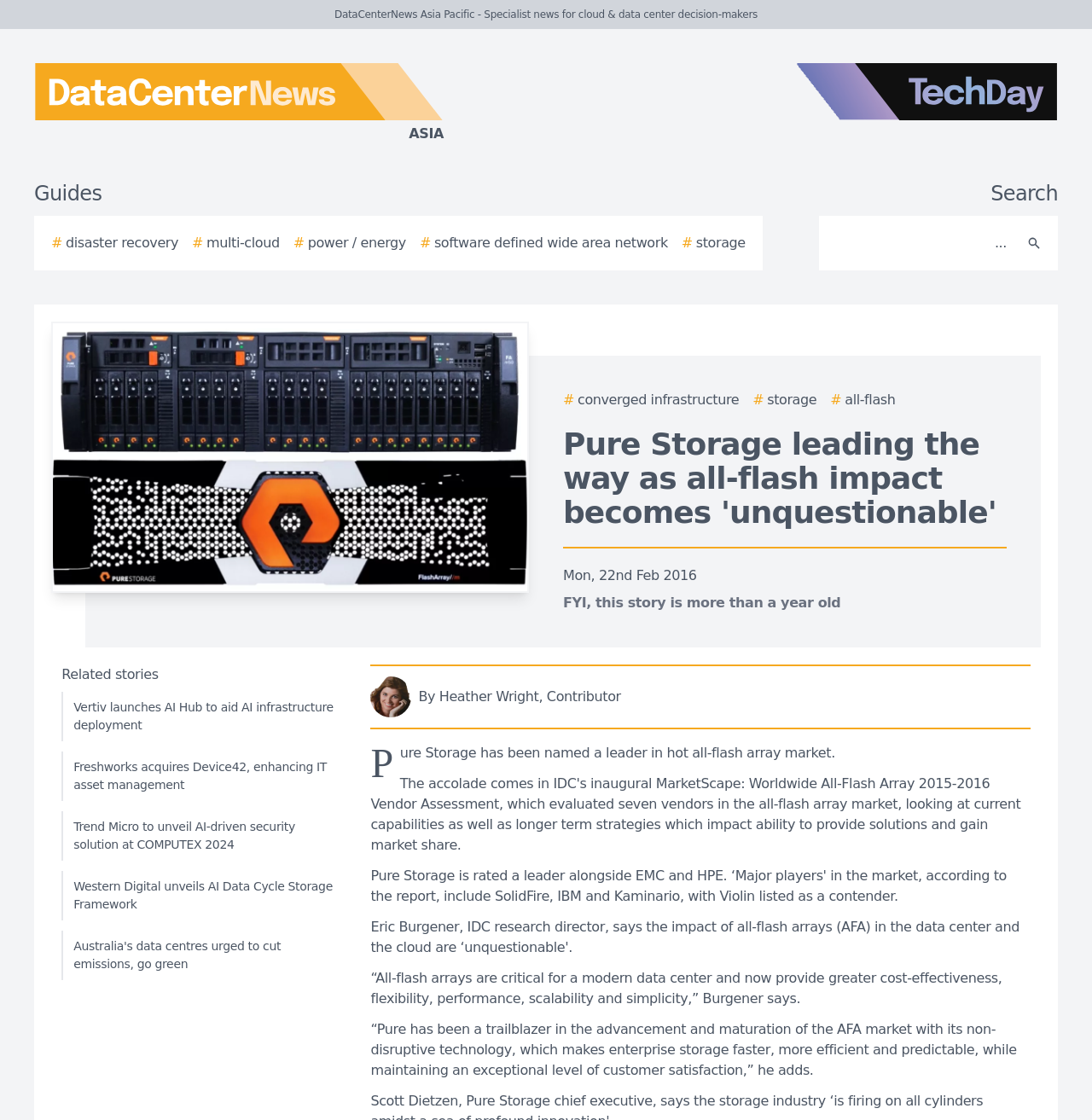What is the date of the article?
Deliver a detailed and extensive answer to the question.

I found the date of the article by looking at the text below the heading, which is 'Mon, 22nd Feb 2016'.